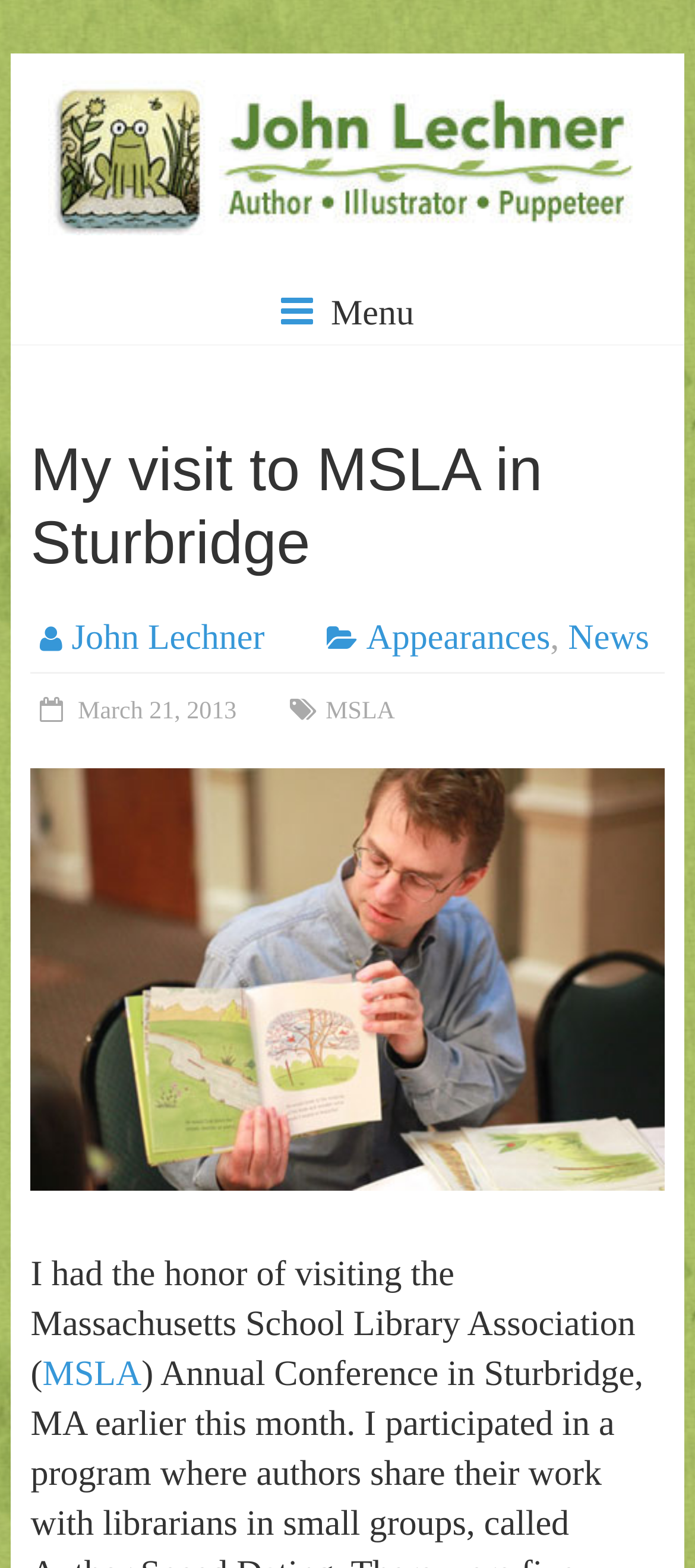What is the date mentioned in the text?
Give a thorough and detailed response to the question.

I found the link with the text ' March 21, 2013' and the bounding box coordinates [0.044, 0.445, 0.34, 0.462], which suggests that the date mentioned in the text is March 21, 2013.